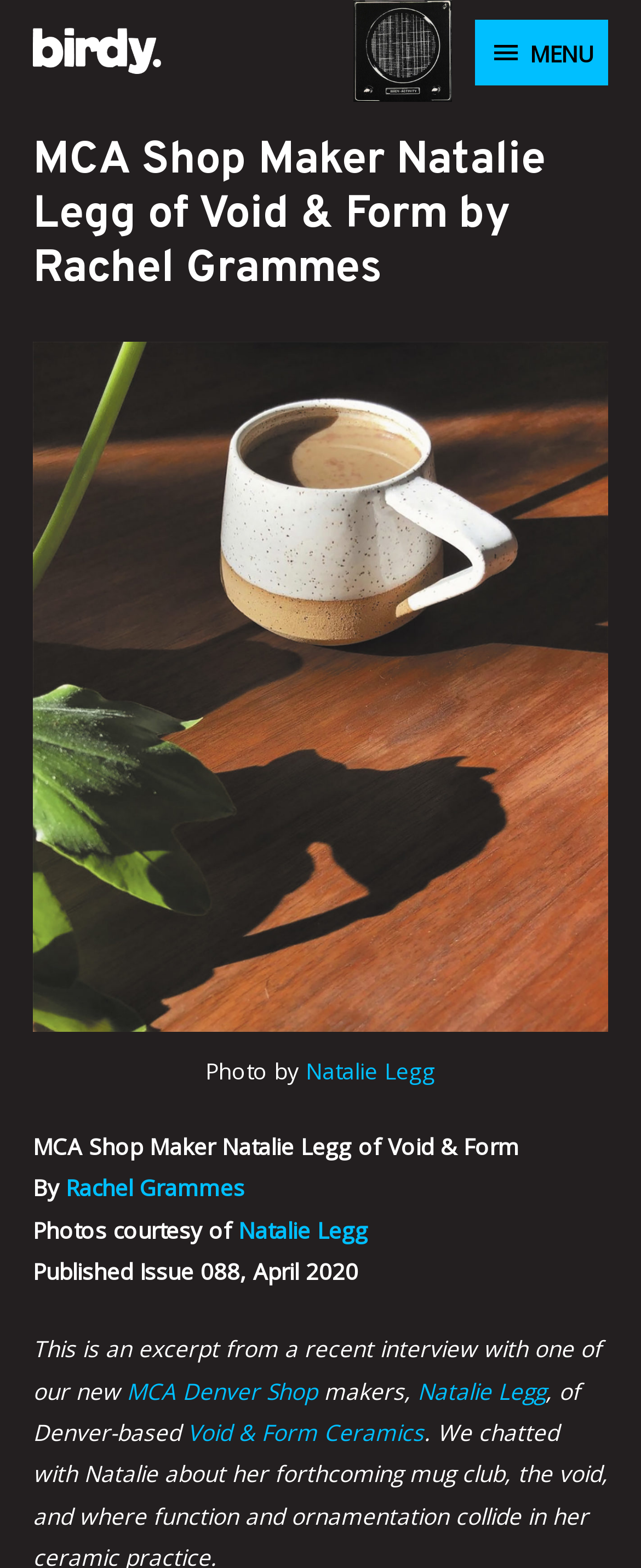Please extract the title of the webpage.

MCA Shop Maker Natalie Legg of Void & Form by Rachel Grammes